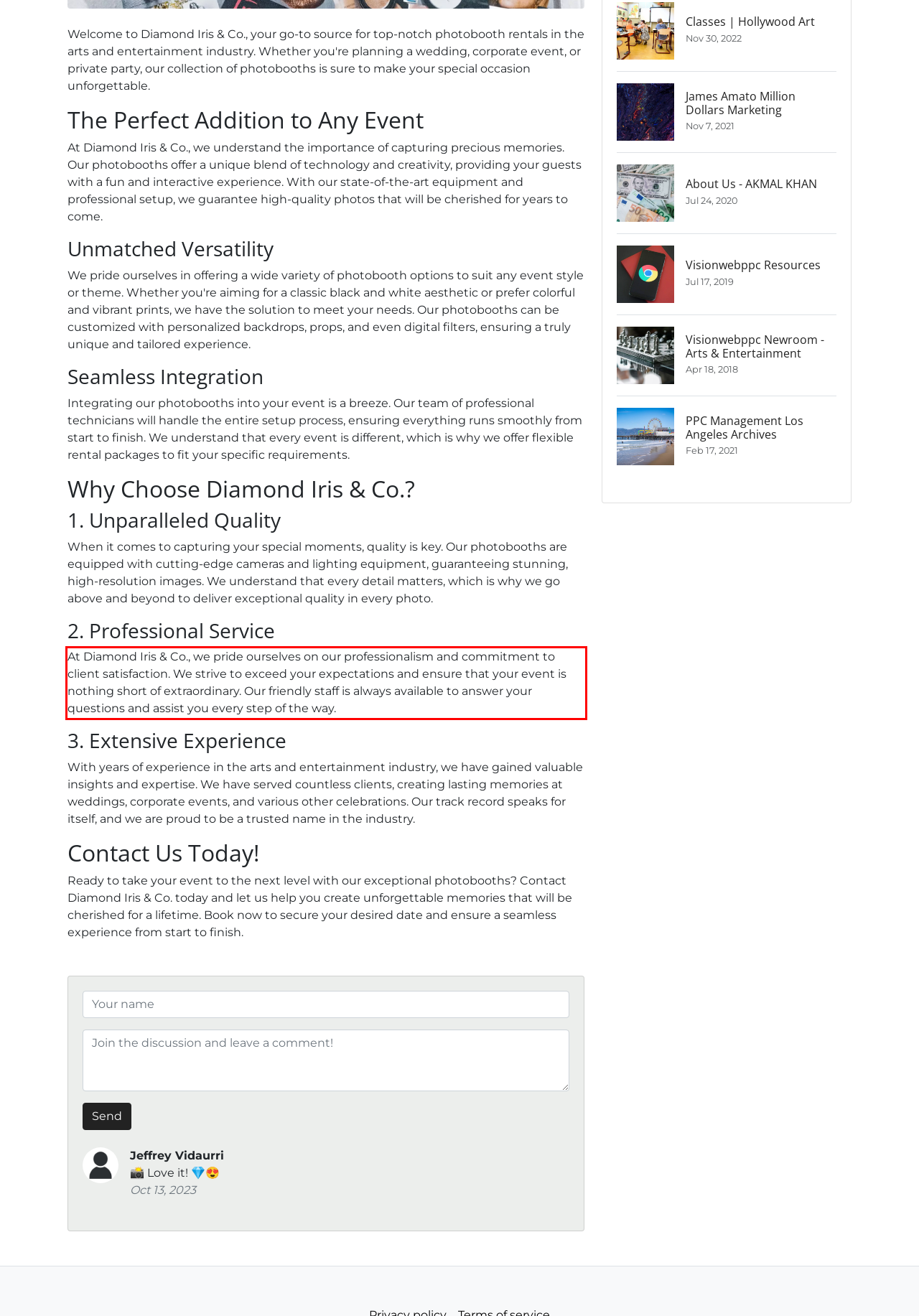You have a webpage screenshot with a red rectangle surrounding a UI element. Extract the text content from within this red bounding box.

At Diamond Iris & Co., we pride ourselves on our professionalism and commitment to client satisfaction. We strive to exceed your expectations and ensure that your event is nothing short of extraordinary. Our friendly staff is always available to answer your questions and assist you every step of the way.